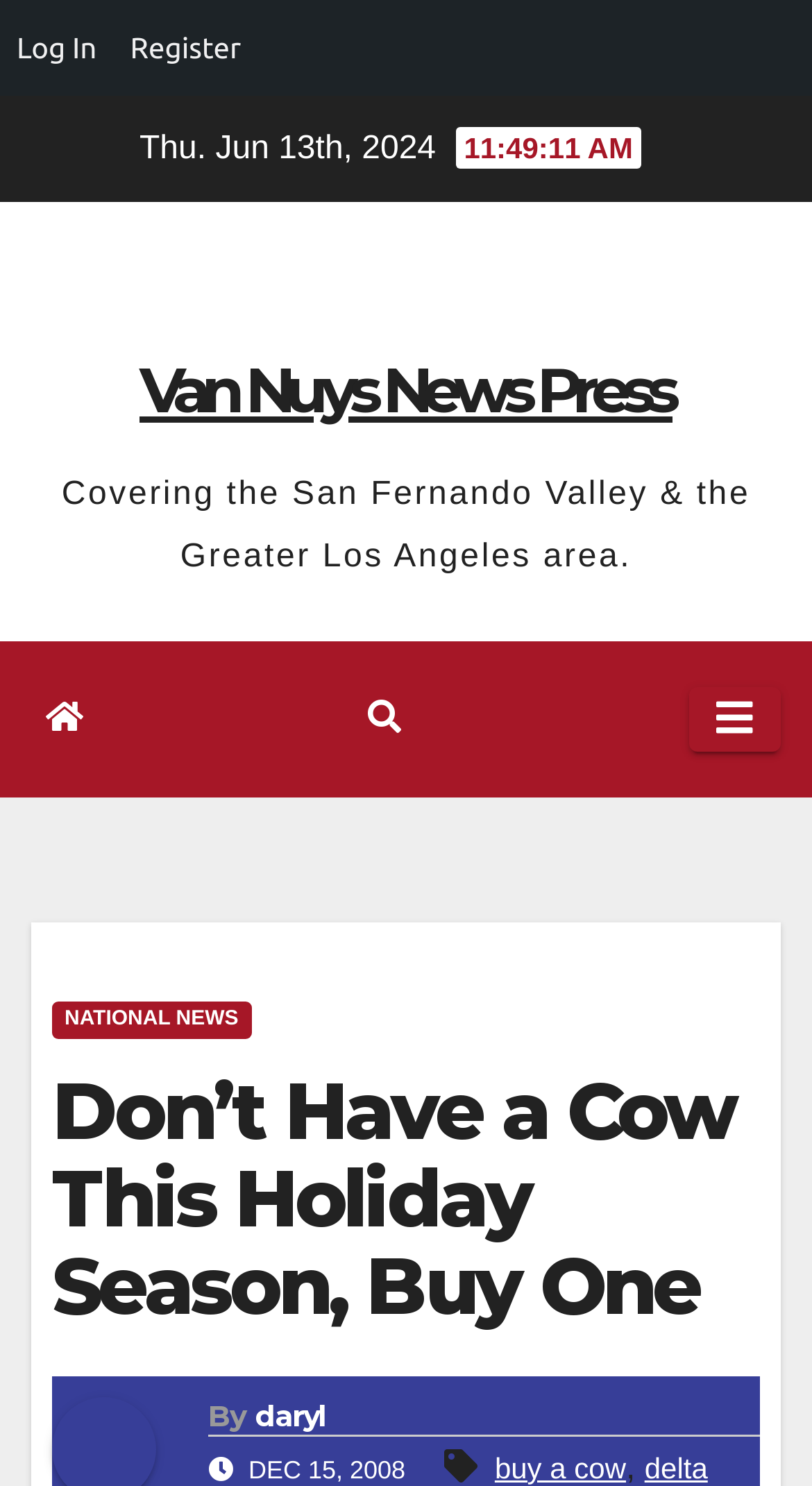Predict the bounding box coordinates of the area that should be clicked to accomplish the following instruction: "Read the article about buying a cow". The bounding box coordinates should consist of four float numbers between 0 and 1, i.e., [left, top, right, bottom].

[0.609, 0.977, 0.771, 0.999]